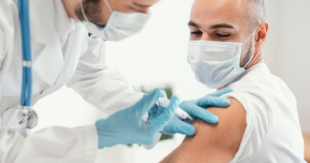Describe the image with as much detail as possible.

The image captures a healthcare professional administering an injection to a patient in a clinical setting. The doctor, who is wearing a white coat, a face mask, and disposable gloves, is focused on the procedure. The patient, also masked, appears calm and relaxed while receiving the vaccine on his upper arm. This scene highlights an important aspect of public health, reflecting the ongoing efforts to promote vaccinations for improved health and well-being. The background suggests a well-organized medical environment, emphasizing the importance of safety and hygiene in healthcare practices.